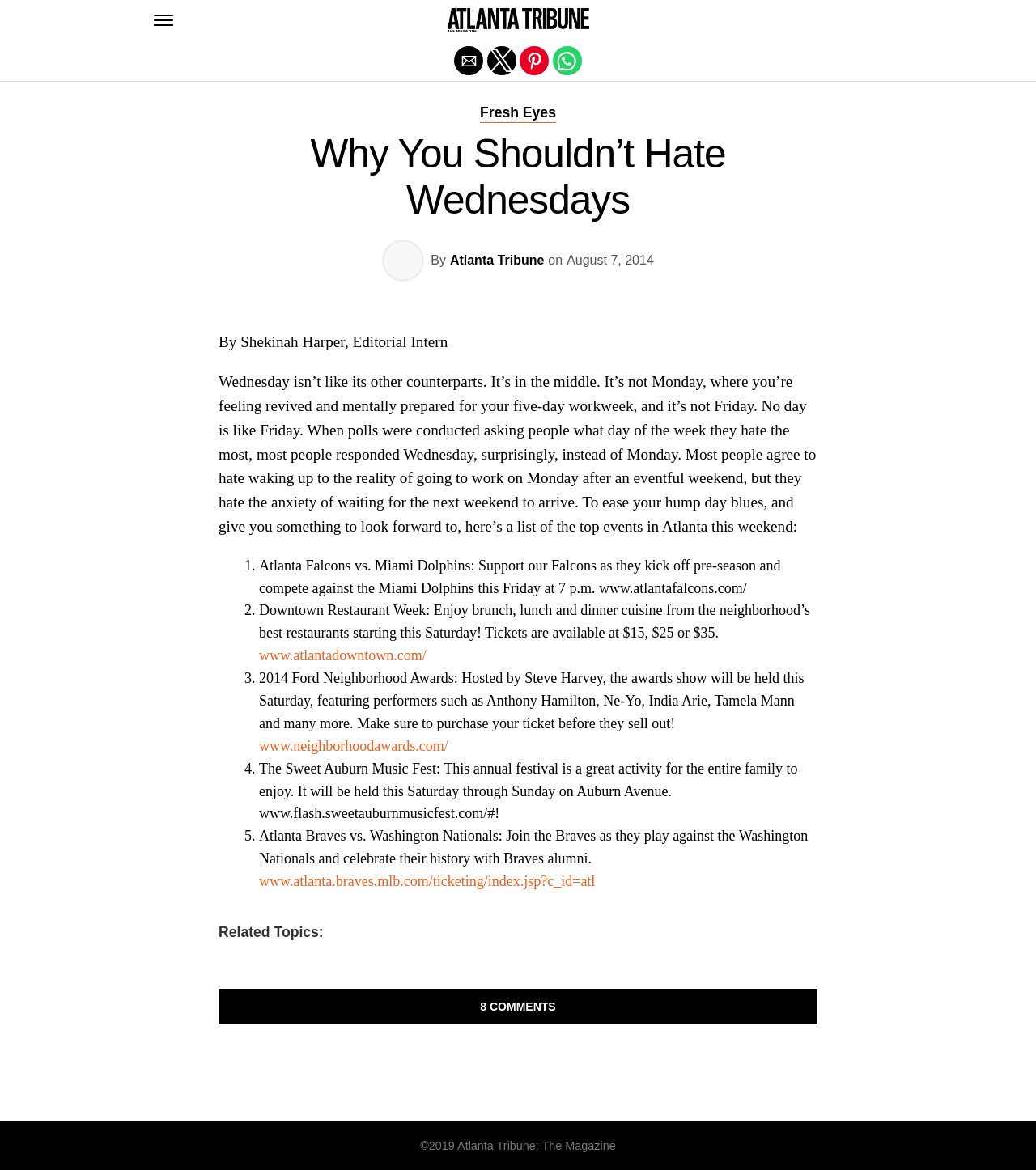How many events are listed in the article?
Using the visual information, answer the question in a single word or phrase.

5